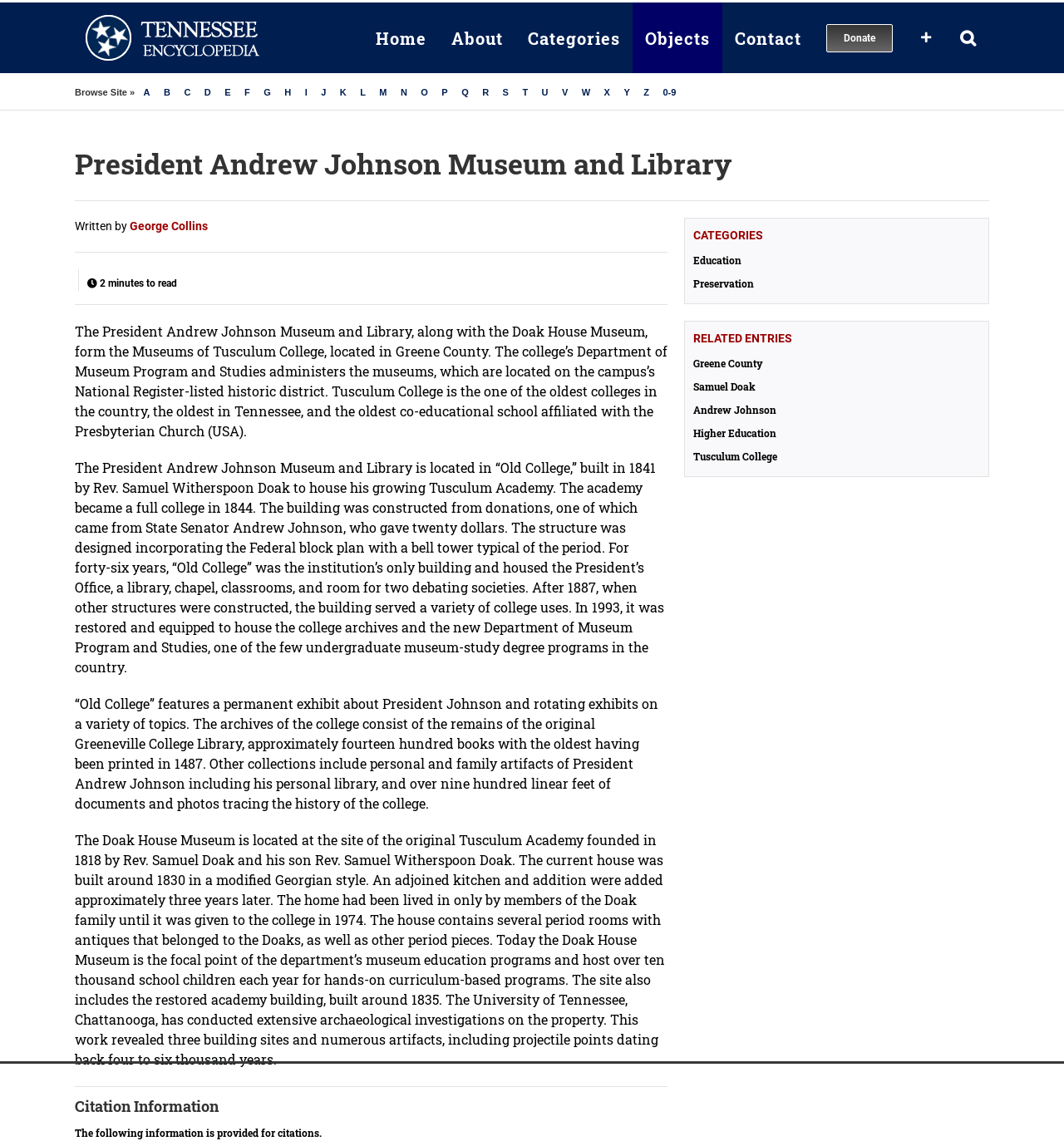Give a one-word or short phrase answer to this question: 
Who wrote the article about President Andrew Johnson Museum and Library?

George Collins